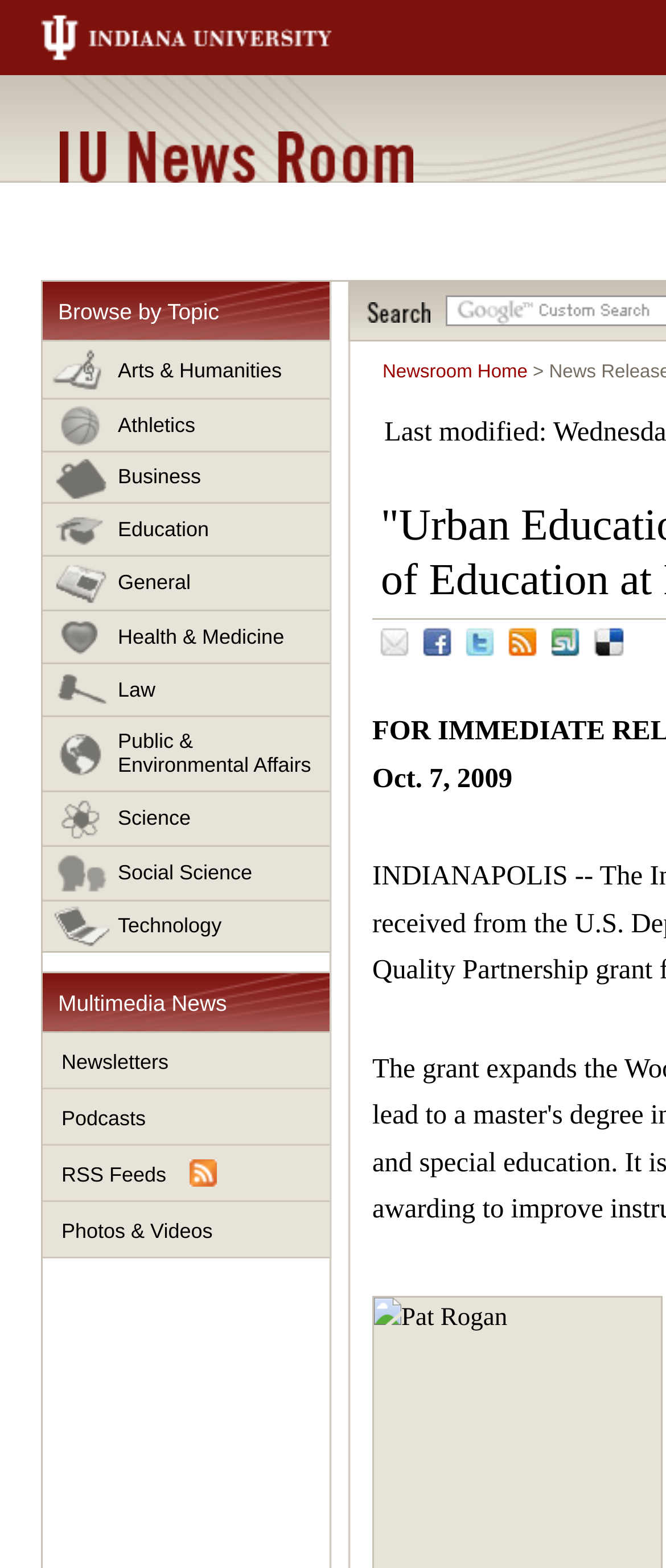Kindly determine the bounding box coordinates for the clickable area to achieve the given instruction: "go to Newsroom Home".

[0.574, 0.231, 0.792, 0.244]